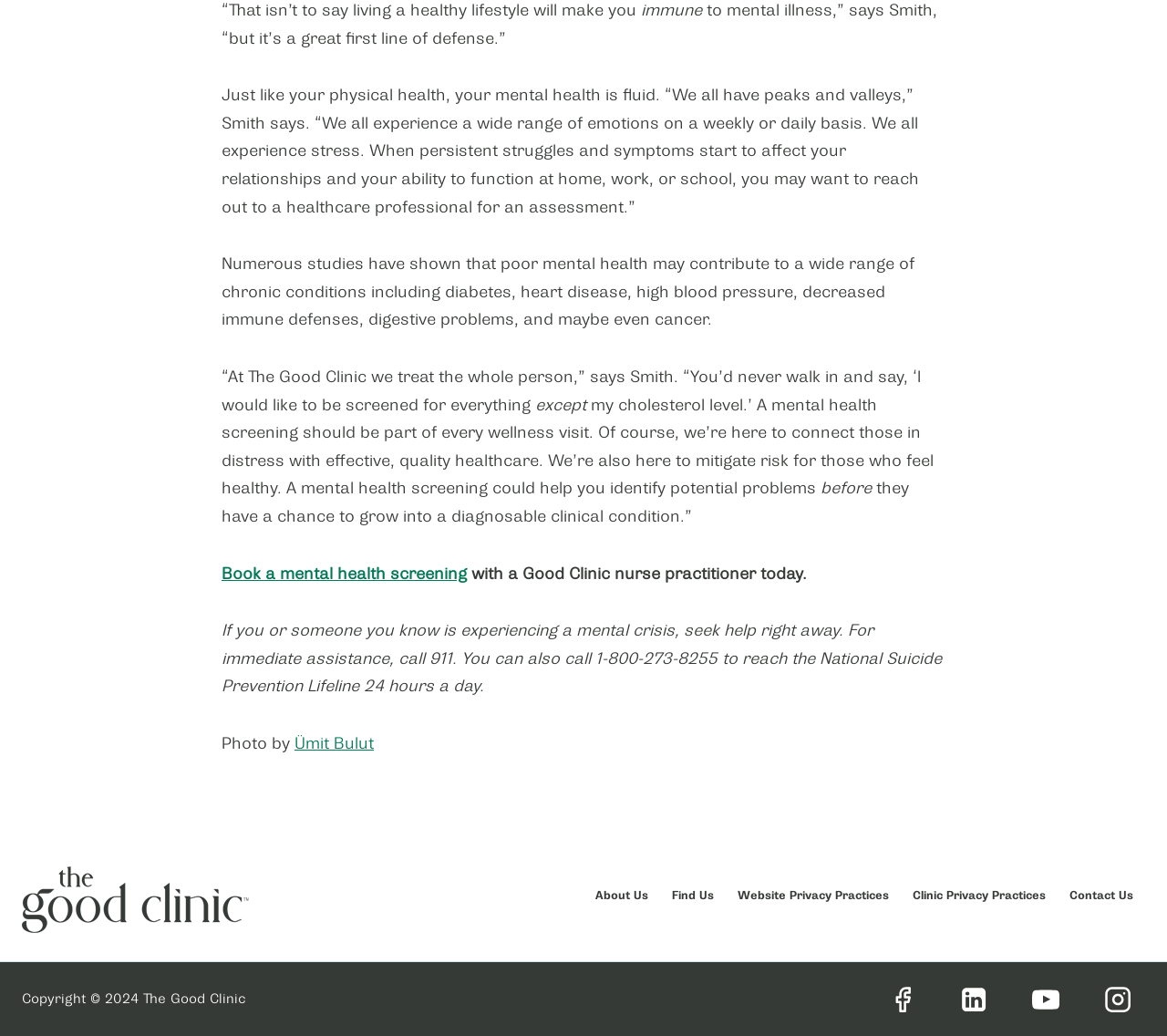Give the bounding box coordinates for this UI element: "YouTube". The coordinates should be four float numbers between 0 and 1, arranged as [left, top, right, bottom].

[0.873, 0.938, 0.92, 0.991]